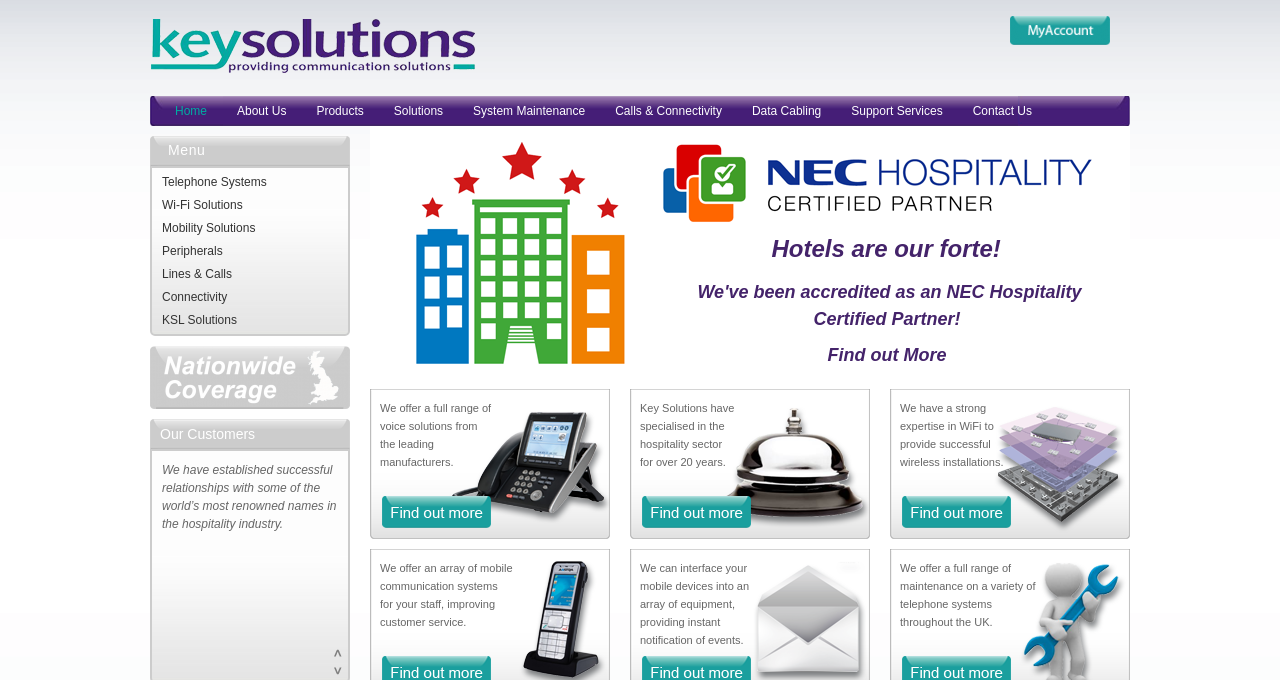What is the benefit of Key Solutions' WiFi solutions?
Based on the image, answer the question with as much detail as possible.

According to the webpage, Key Solutions has a strong expertise in WiFi solutions, which enables them to provide successful wireless installations. This can be inferred from the link 'We have a strong expertise in WiFi to provide successful wireless installations'.